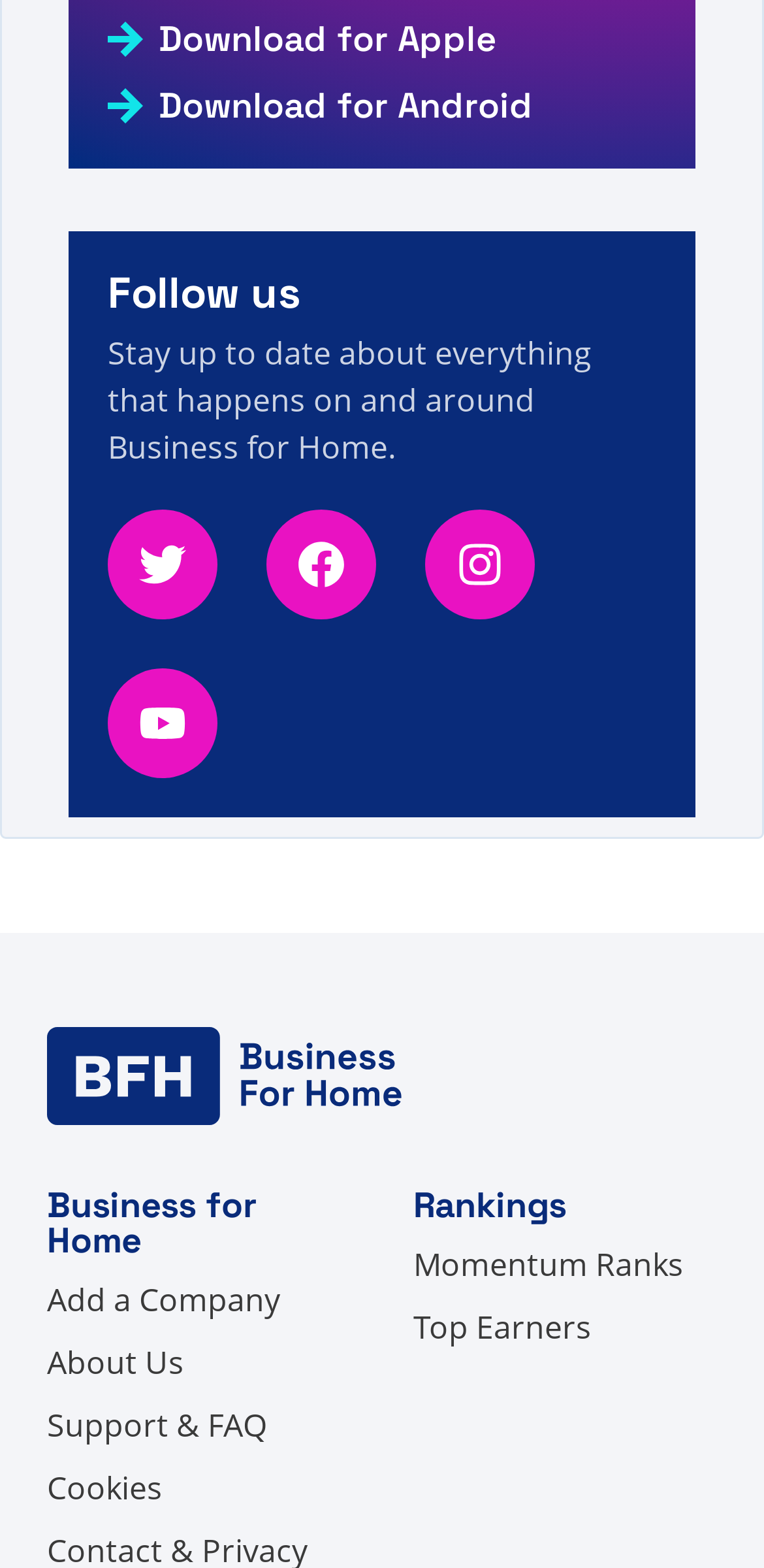Determine the bounding box coordinates of the UI element described below. Use the format (top-left x, top-left y, bottom-right x, bottom-right y) with floating point numbers between 0 and 1: About Us

[0.062, 0.854, 0.241, 0.884]